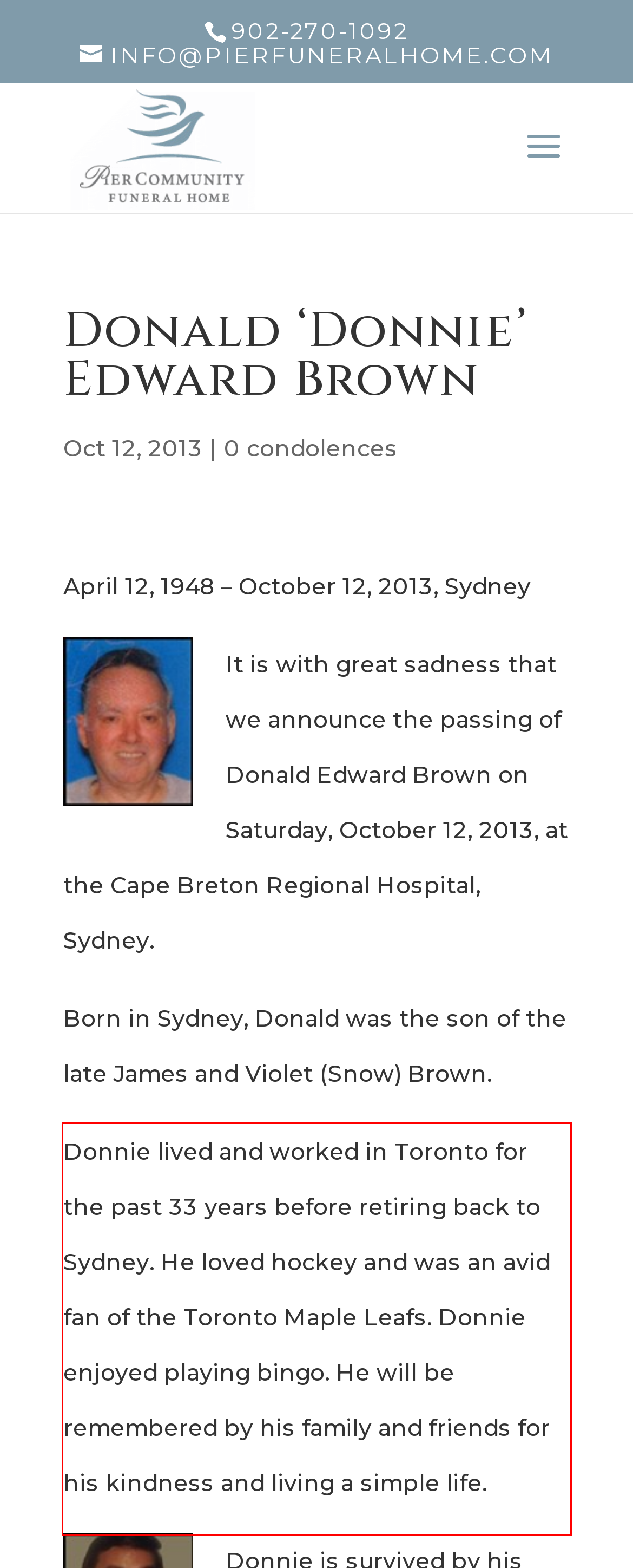There is a screenshot of a webpage with a red bounding box around a UI element. Please use OCR to extract the text within the red bounding box.

Donnie lived and worked in Toronto for the past 33 years before retiring back to Sydney. He loved hockey and was an avid fan of the Toronto Maple Leafs. Donnie enjoyed playing bingo. He will be remembered by his family and friends for his kindness and living a simple life.